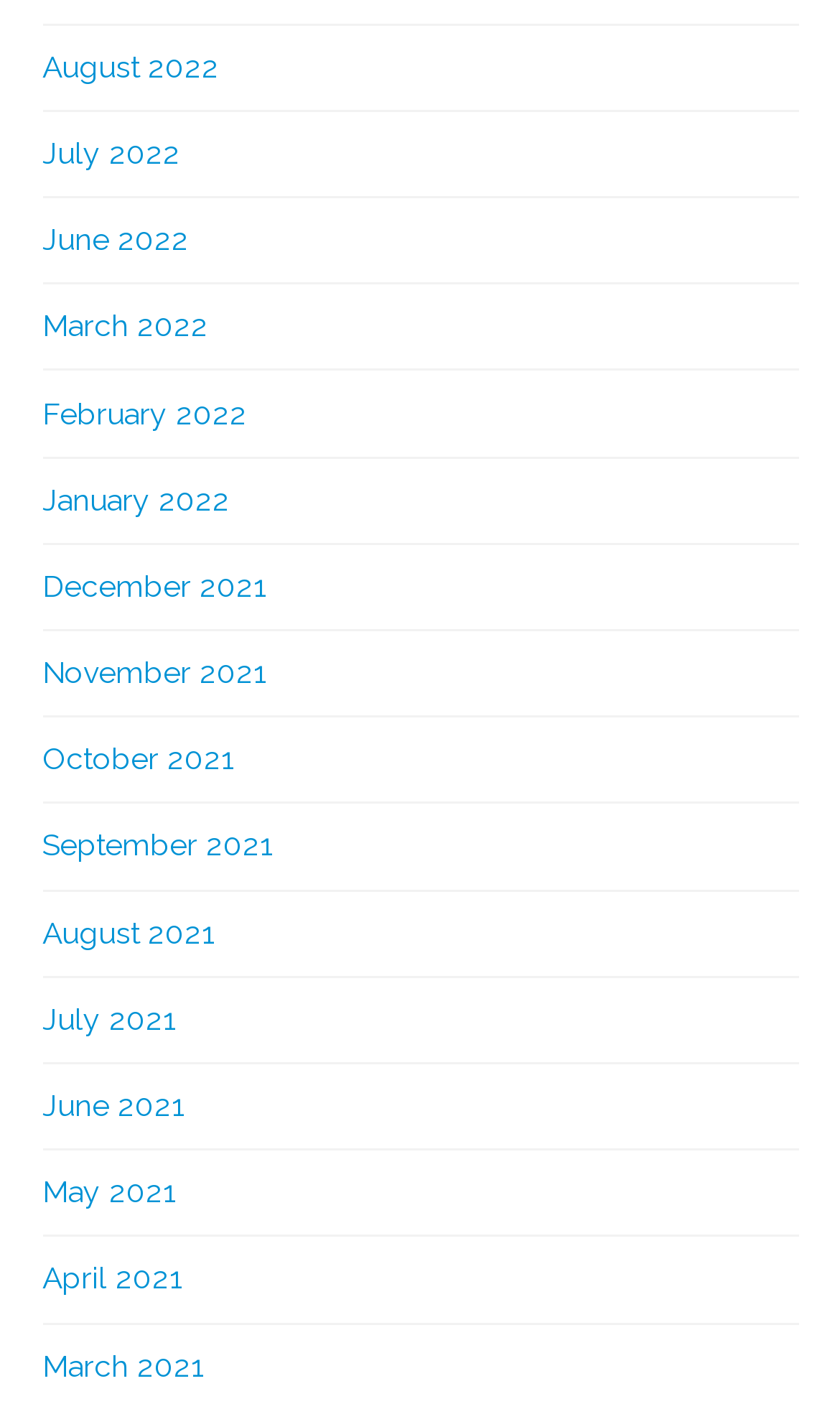Please study the image and answer the question comprehensively:
What is the earliest month listed?

I examined the list of links and found that the last link, which is the bottom-most link, is 'March 2021', indicating that it is the earliest month listed.